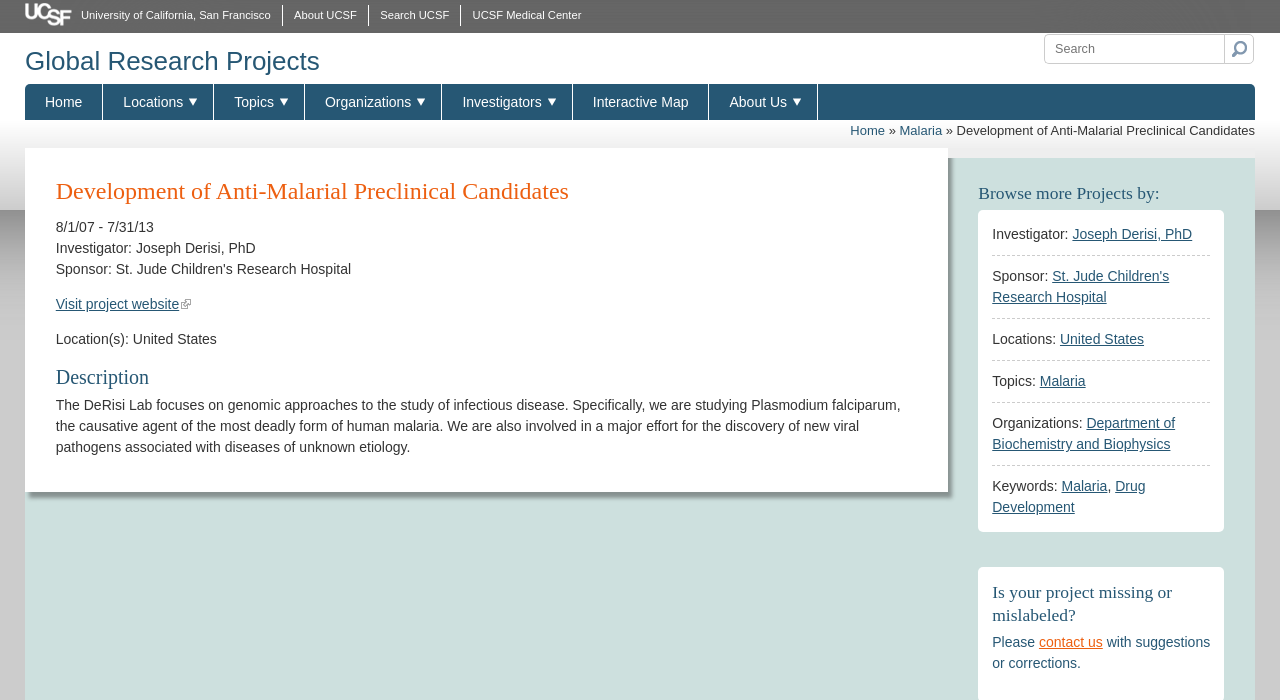Please find the bounding box coordinates of the element's region to be clicked to carry out this instruction: "Search for a project".

[0.82, 0.05, 0.957, 0.092]